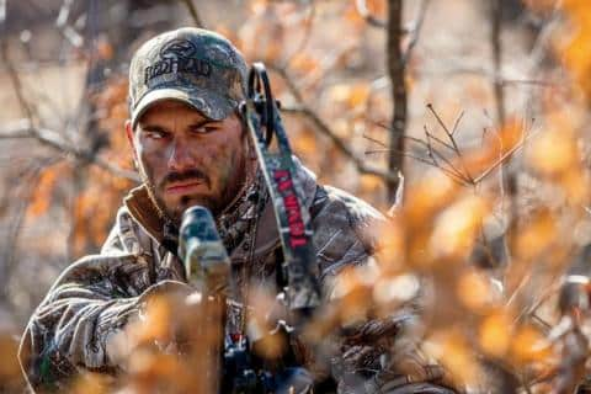Provide a one-word or brief phrase answer to the question:
What season is depicted in the image?

Autumn